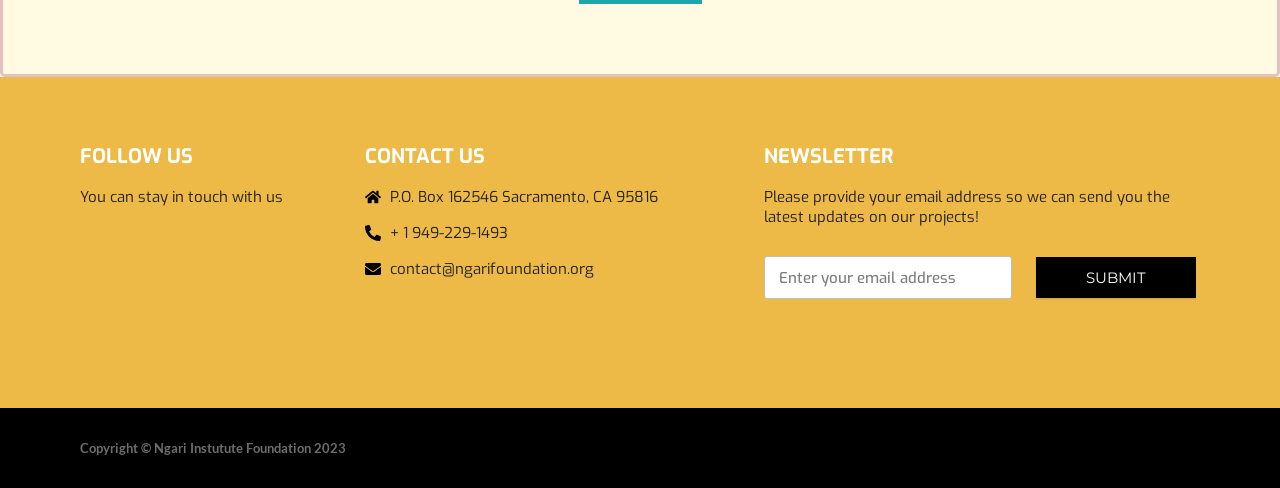What is the year of copyright?
Using the image as a reference, deliver a detailed and thorough answer to the question.

I found a static text at the bottom of the page with the copyright symbol and the year '2023', which indicates the year of copyright.